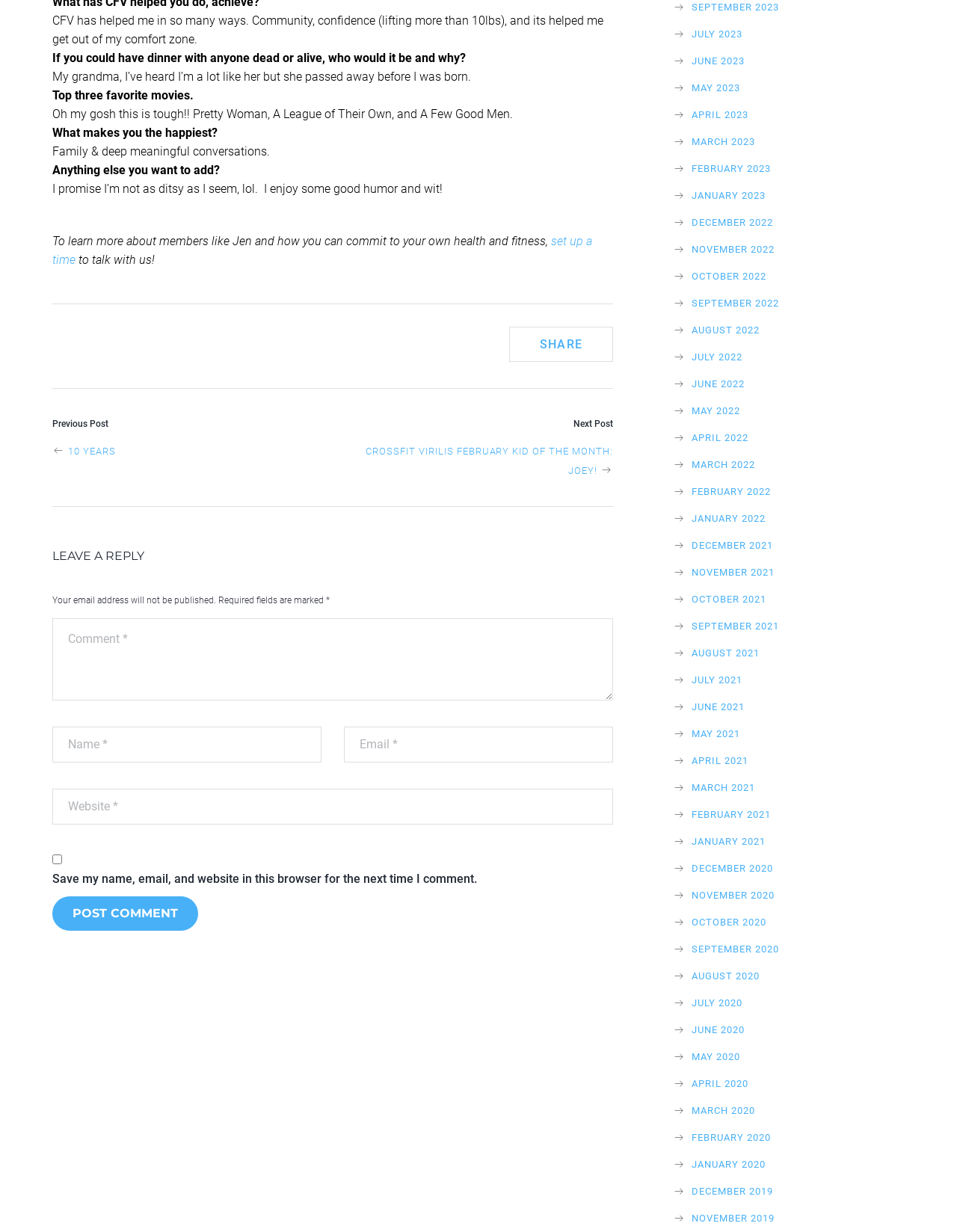Locate the bounding box coordinates of the area you need to click to fulfill this instruction: 'Click on 'set up a time' to talk with us'. The coordinates must be in the form of four float numbers ranging from 0 to 1: [left, top, right, bottom].

[0.055, 0.19, 0.619, 0.217]